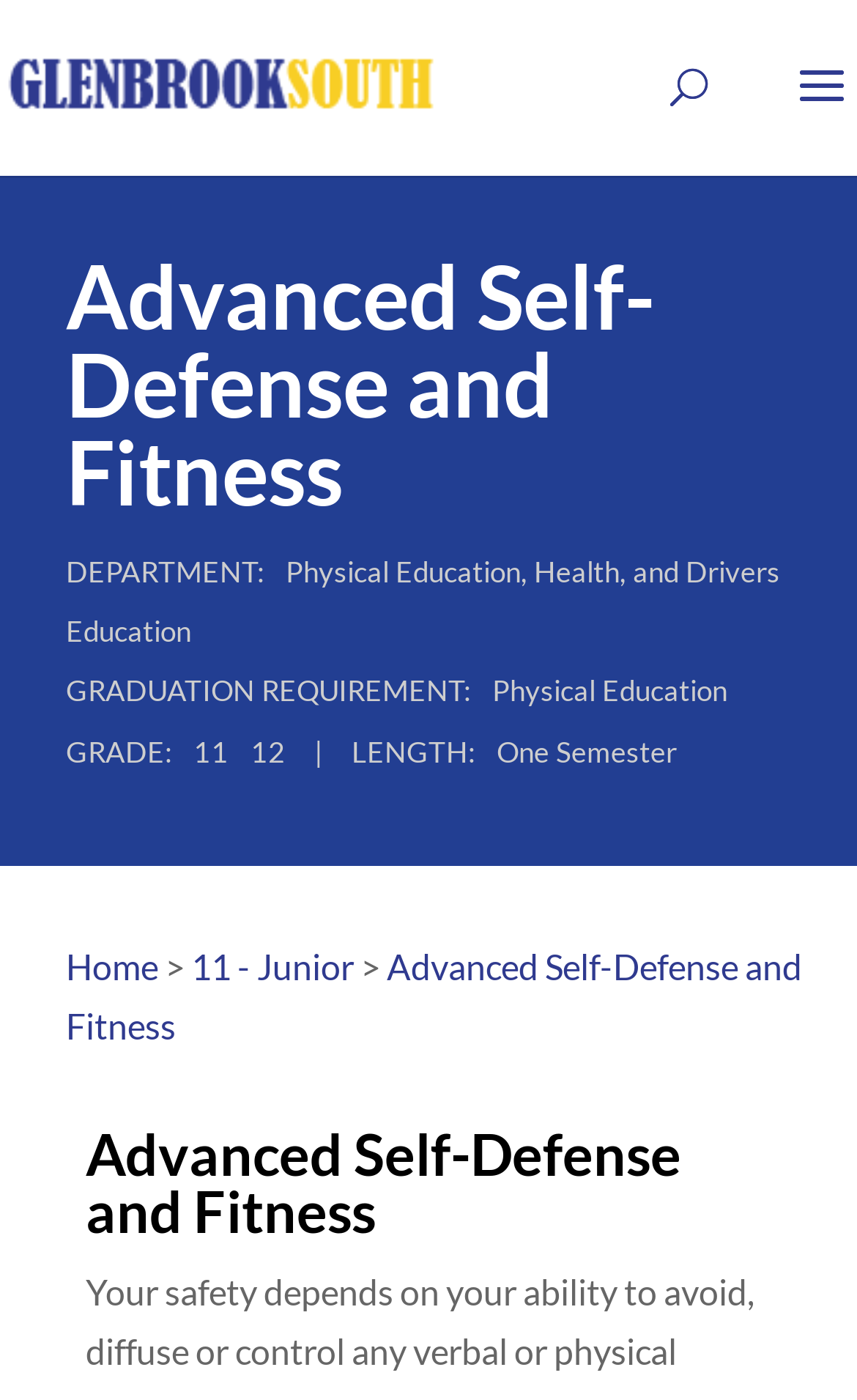What is the department of the course?
Please answer the question with a detailed and comprehensive explanation.

I found the answer by looking at the 'DEPARTMENT:' label and its corresponding text, which is 'Physical Education, Health, and Drivers Education'.